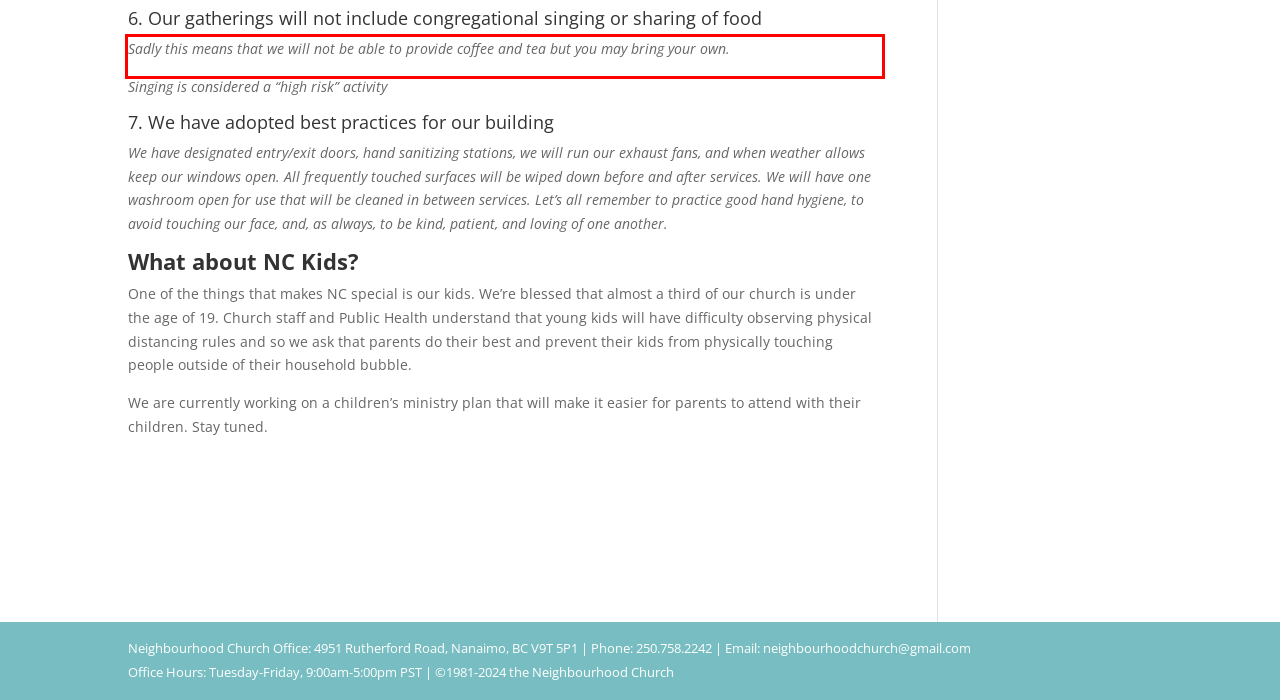From the screenshot of the webpage, locate the red bounding box and extract the text contained within that area.

Sadly this means that we will not be able to provide coffee and tea but you may bring your own.